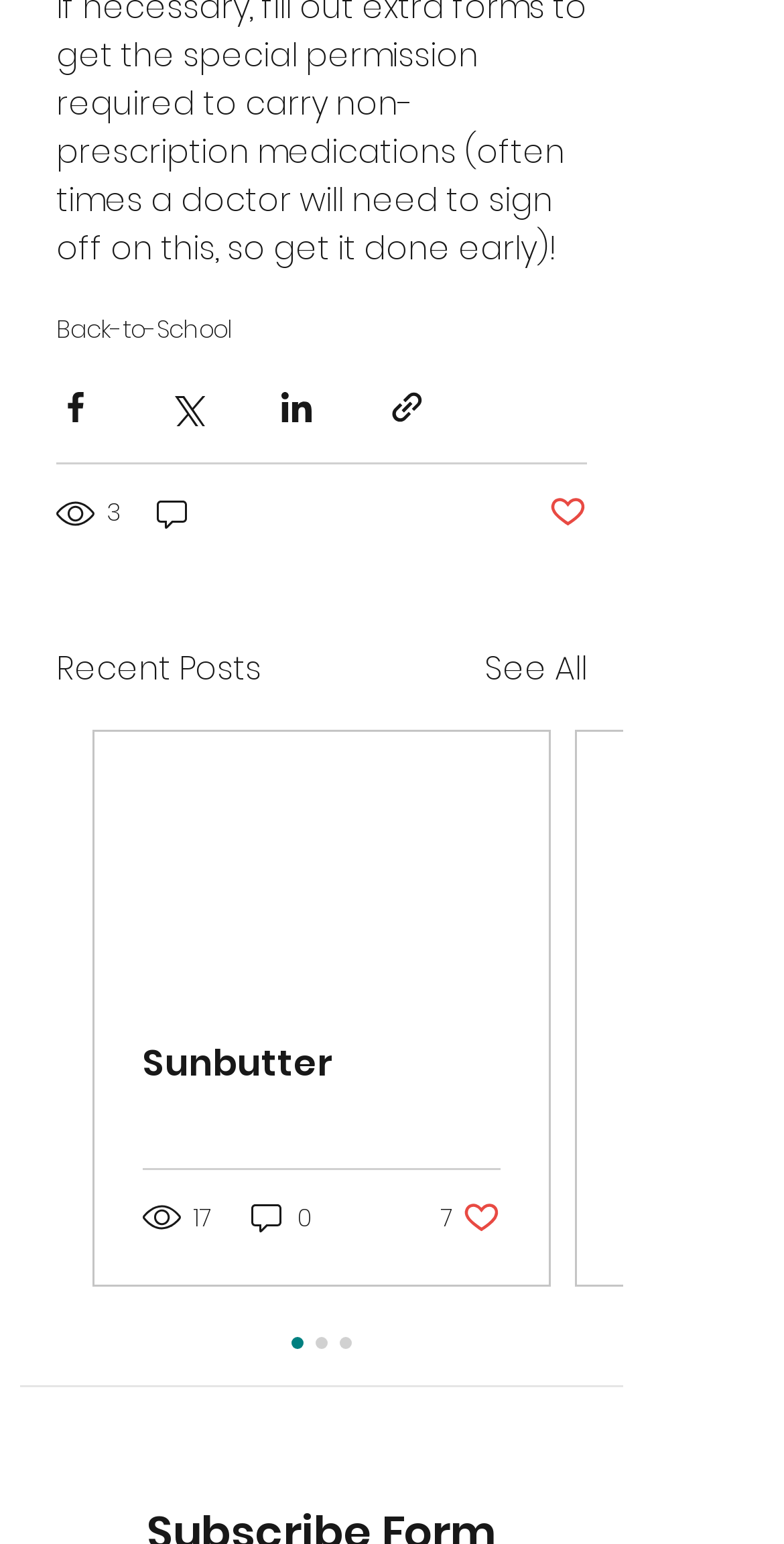Please predict the bounding box coordinates of the element's region where a click is necessary to complete the following instruction: "View recent posts". The coordinates should be represented by four float numbers between 0 and 1, i.e., [left, top, right, bottom].

[0.072, 0.418, 0.333, 0.449]